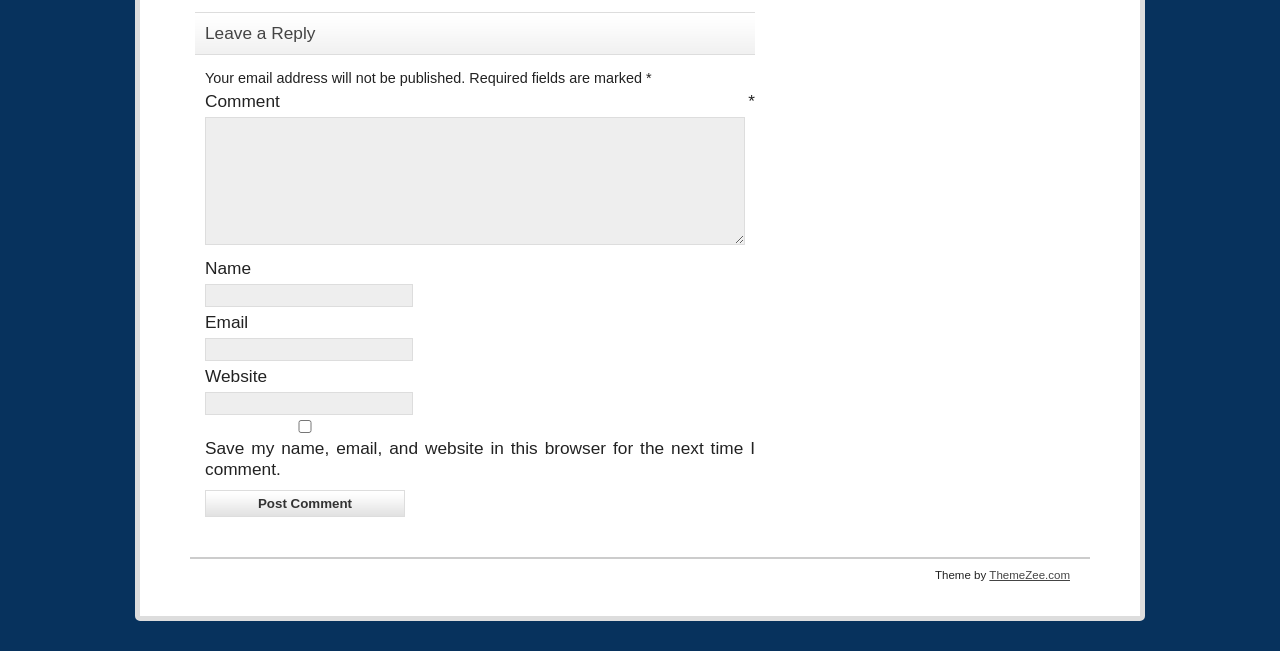Given the element description parent_node: Email aria-describedby="email-notes" name="email", identify the bounding box coordinates for the UI element on the webpage screenshot. The format should be (top-left x, top-left y, bottom-right x, bottom-right y), with values between 0 and 1.

[0.16, 0.519, 0.323, 0.554]